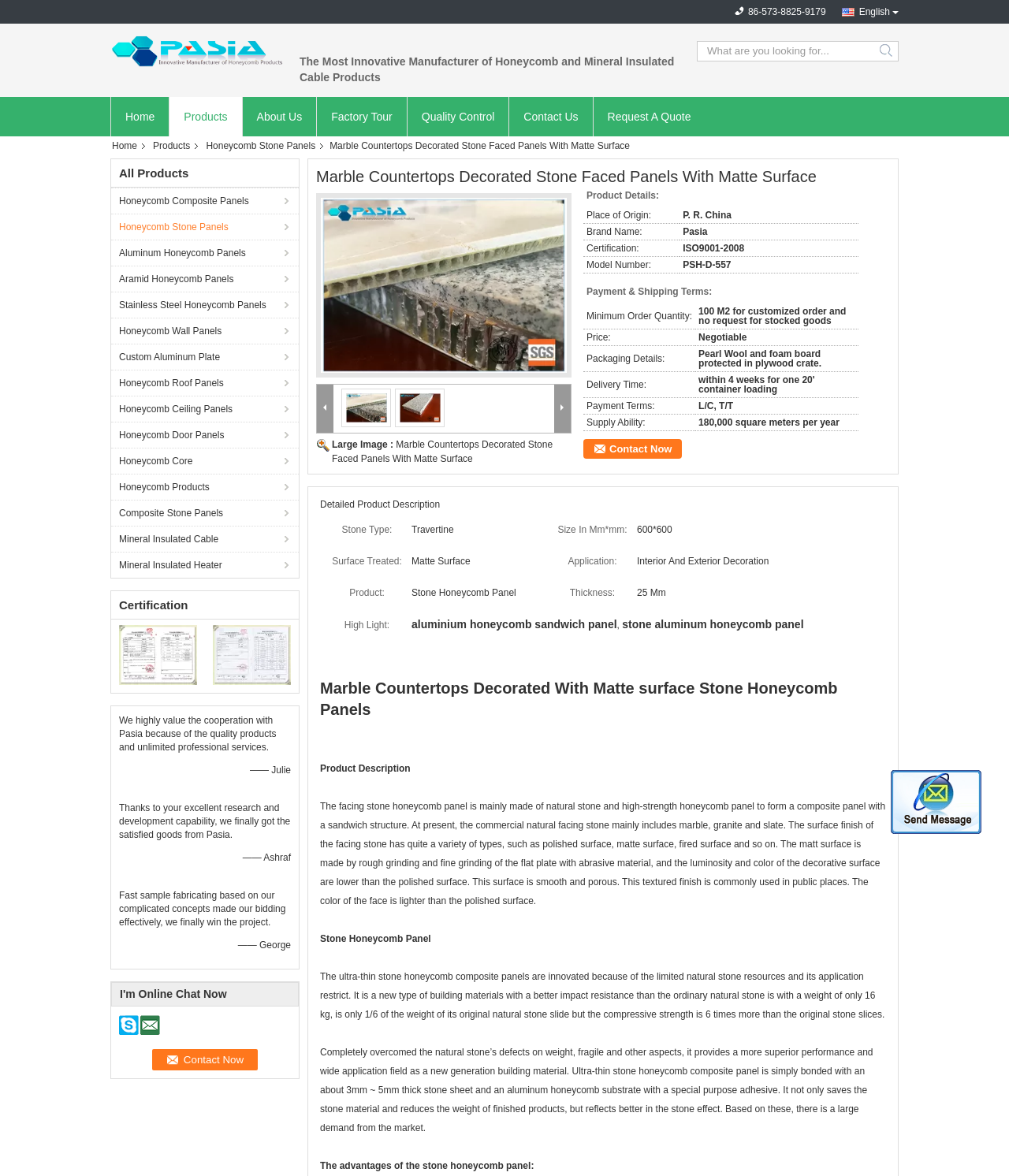Give a one-word or short-phrase answer to the following question: 
What is the language of the webpage?

English